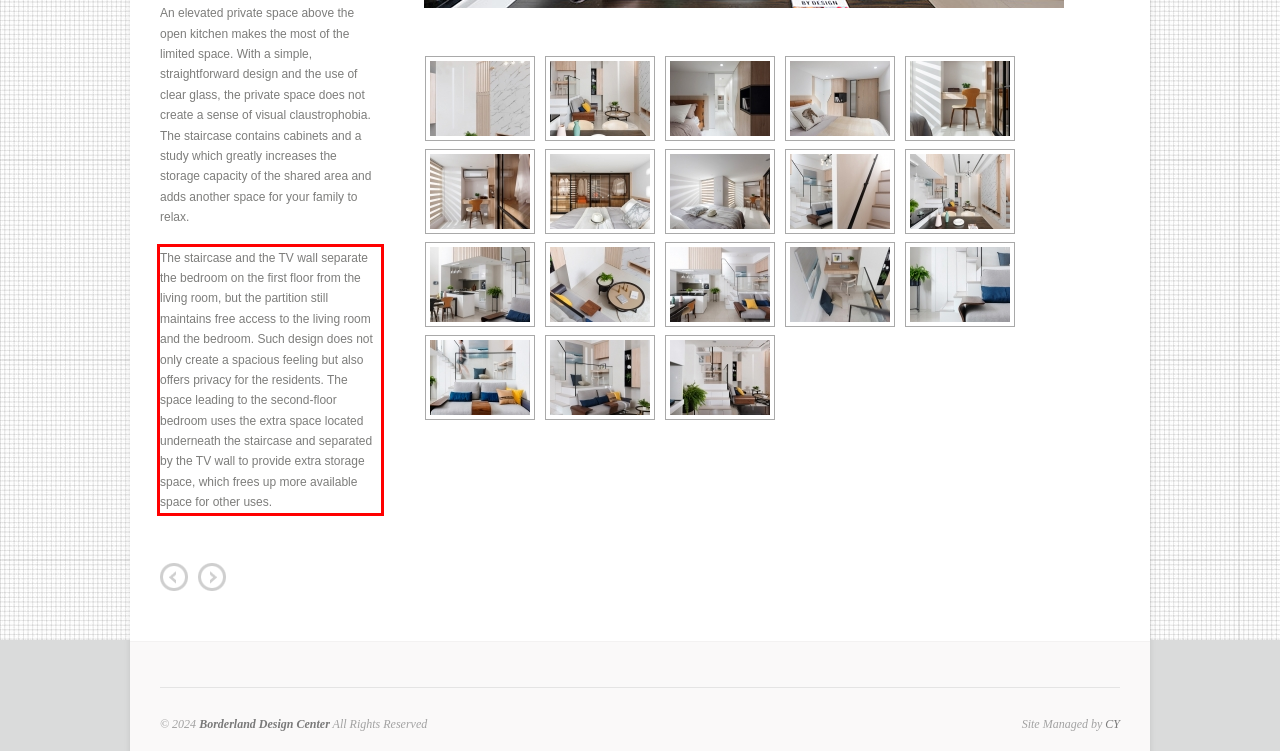Examine the webpage screenshot and use OCR to recognize and output the text within the red bounding box.

The staircase and the TV wall separate the bedroom on the first floor from the living room, but the partition still maintains free access to the living room and the bedroom. Such design does not only create a spacious feeling but also offers privacy for the residents. The space leading to the second-floor bedroom uses the extra space located underneath the staircase and separated by the TV wall to provide extra storage space, which frees up more available space for other uses.